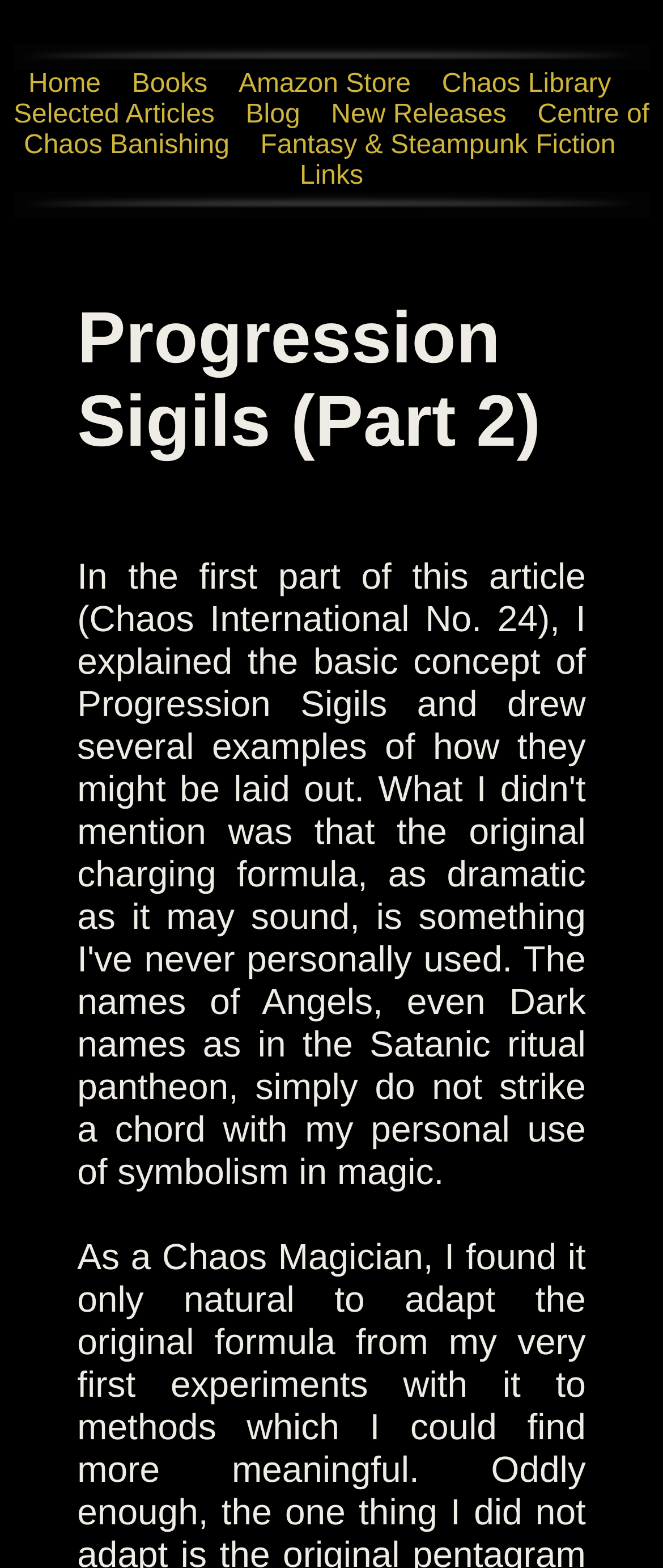Provide a brief response to the question below using one word or phrase:
What is the first menu item?

Home